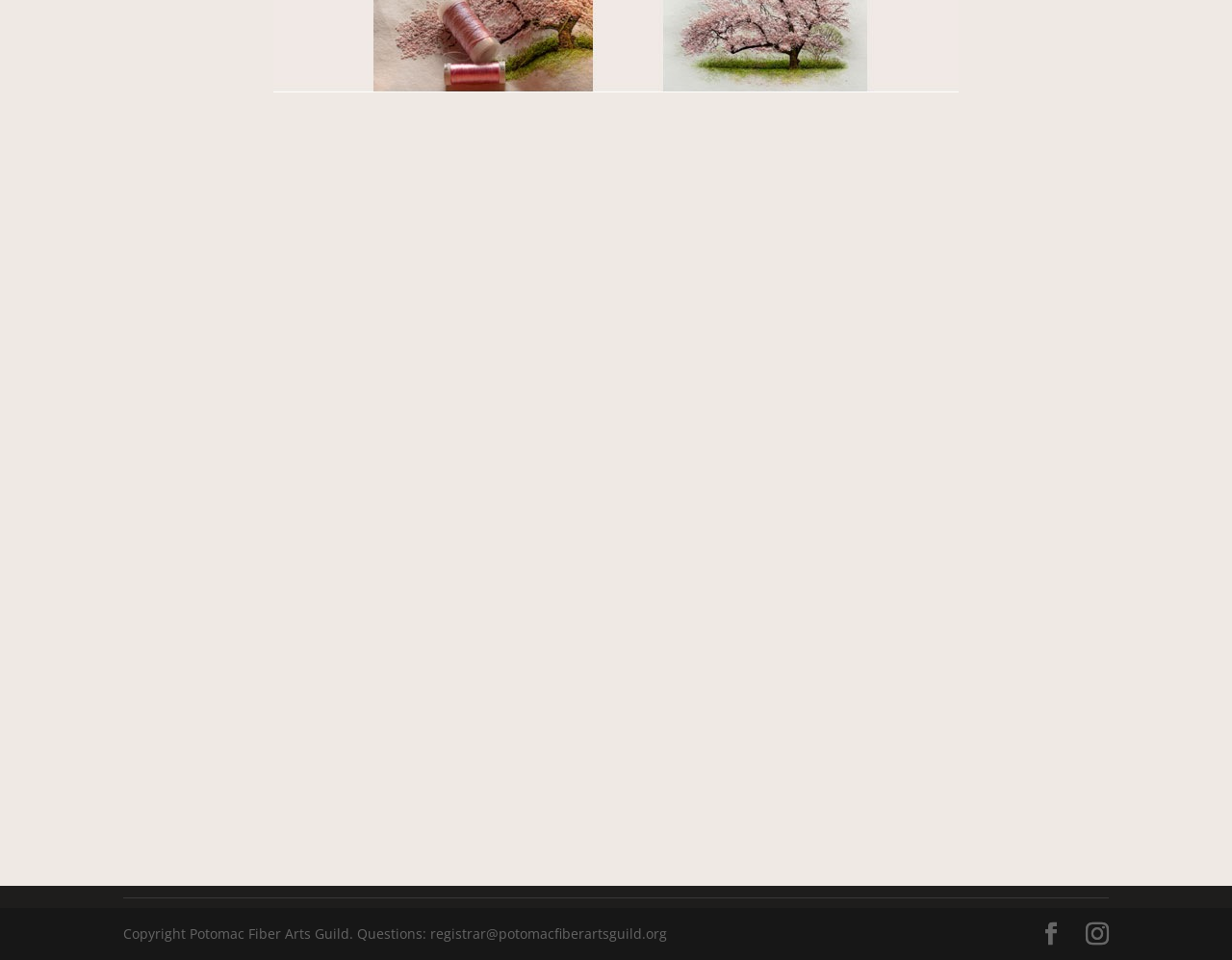Please find the bounding box coordinates (top-left x, top-left y, bottom-right x, bottom-right y) in the screenshot for the UI element described as follows: Facebook

[0.844, 0.961, 0.862, 0.986]